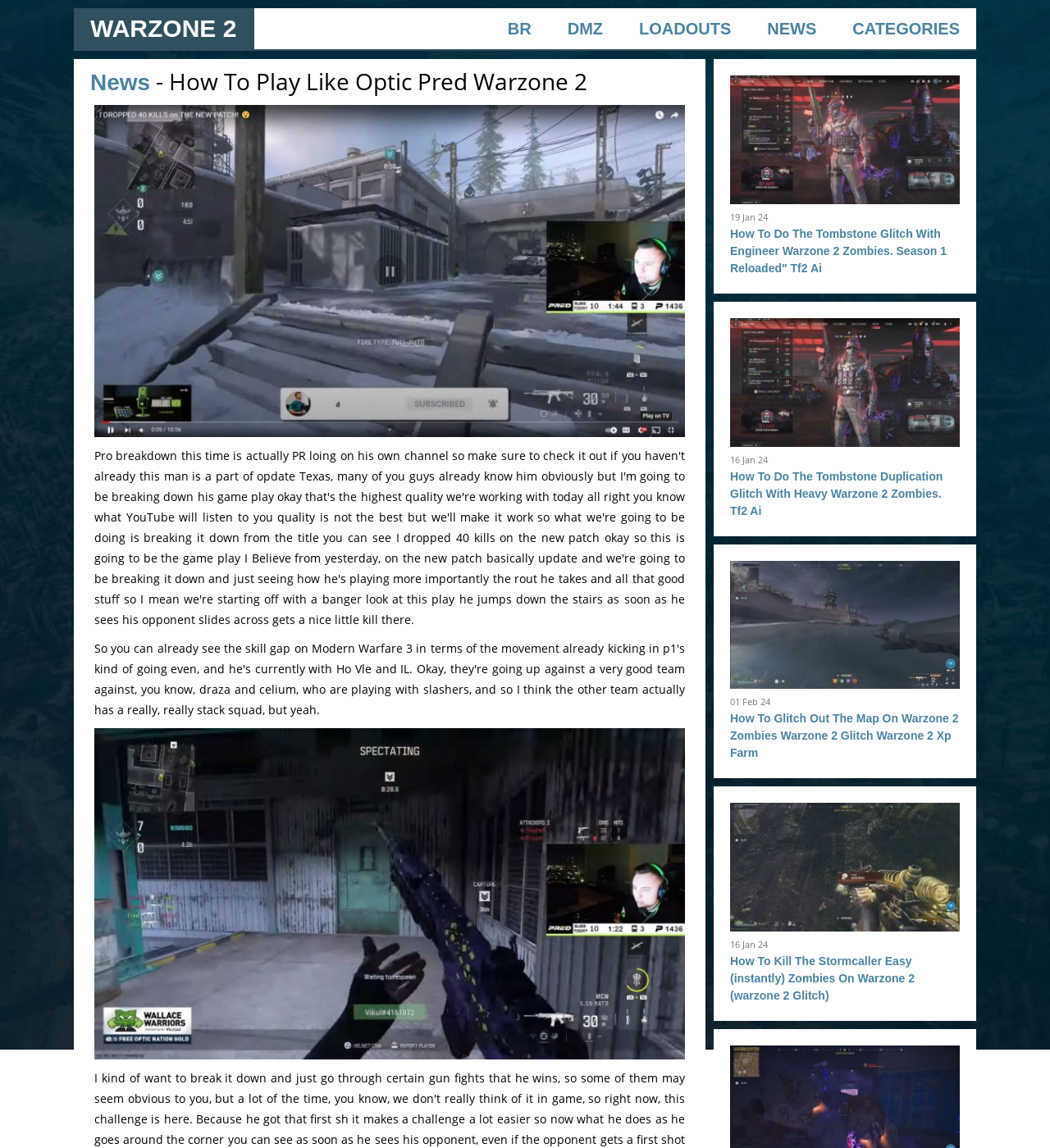Highlight the bounding box coordinates of the region I should click on to meet the following instruction: "Click on WARZONE 2".

[0.07, 0.007, 0.241, 0.043]